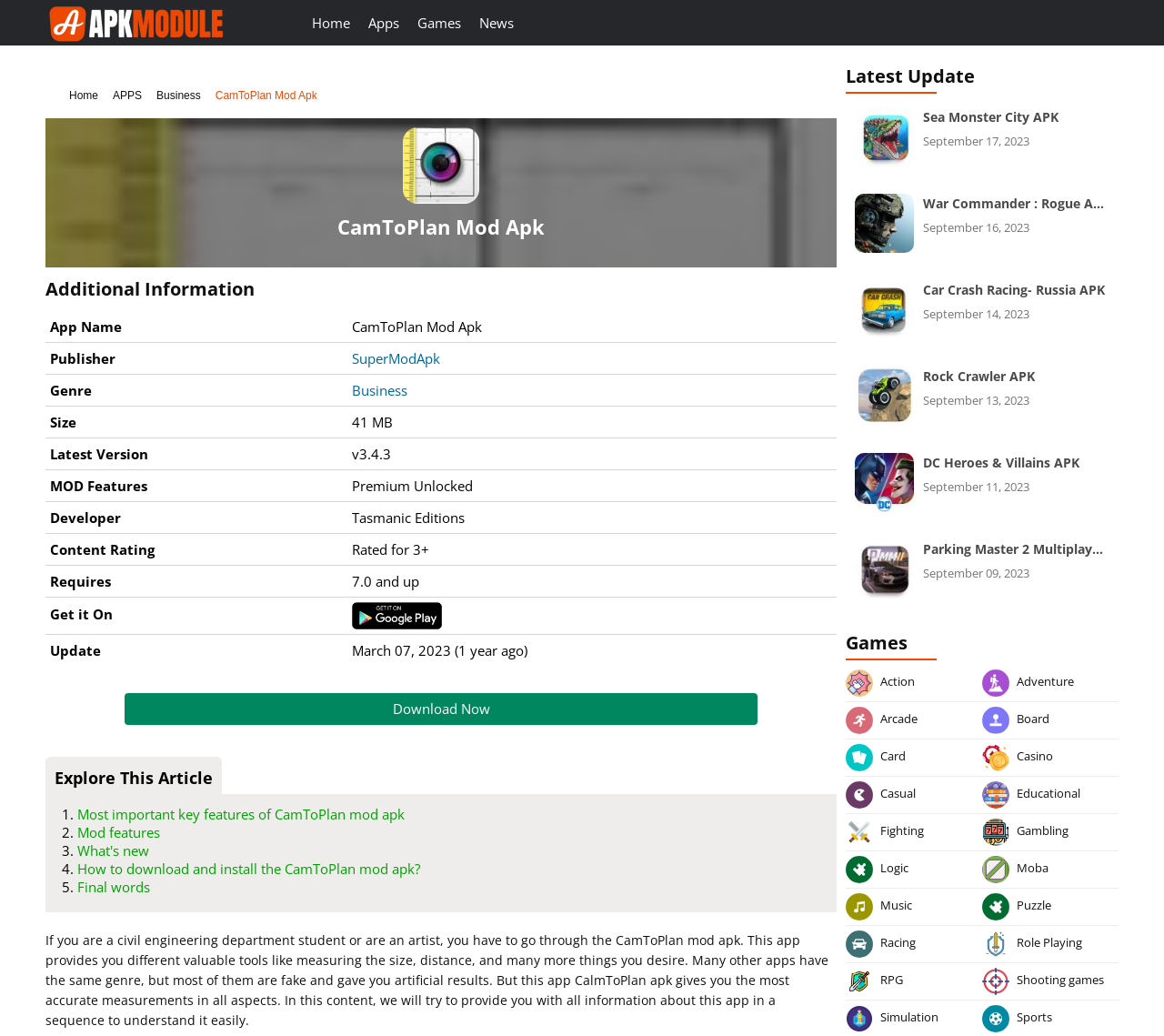Illustrate the webpage with a detailed description.

This webpage is about CamToPlan Pro APK, a mobile app that uses laser technology to measure distances with full correction. The page has a navigation menu at the top with links to "Home", "Apps", "Games", and "News". Below the navigation menu, there is a section with a heading "CamToPlan Mod Apk" and an image of the app's logo. 

To the right of the logo, there is a table with information about the app, including its name, publisher, genre, size, latest version, MOD features, developer, content rating, and requirements. The table also has a link to the app's Google Play page.

Below the table, there is a download link for the app. Following the download link, there is an article that discusses the key features of CamToPlan mod apk, its MOD features, what's new, how to download and install the app, and final words.

On the right side of the page, there is a section with a heading "Latest Update" that lists several other APKs with their respective images and links. These APKs include Sea Monster City APK, War Commander : Rogue Assault APK, Car Crash Racing- Russia APK, Rock Crawler APK, DC Heroes & Villains APK, and Parking Master 2 Multiplayer APK.